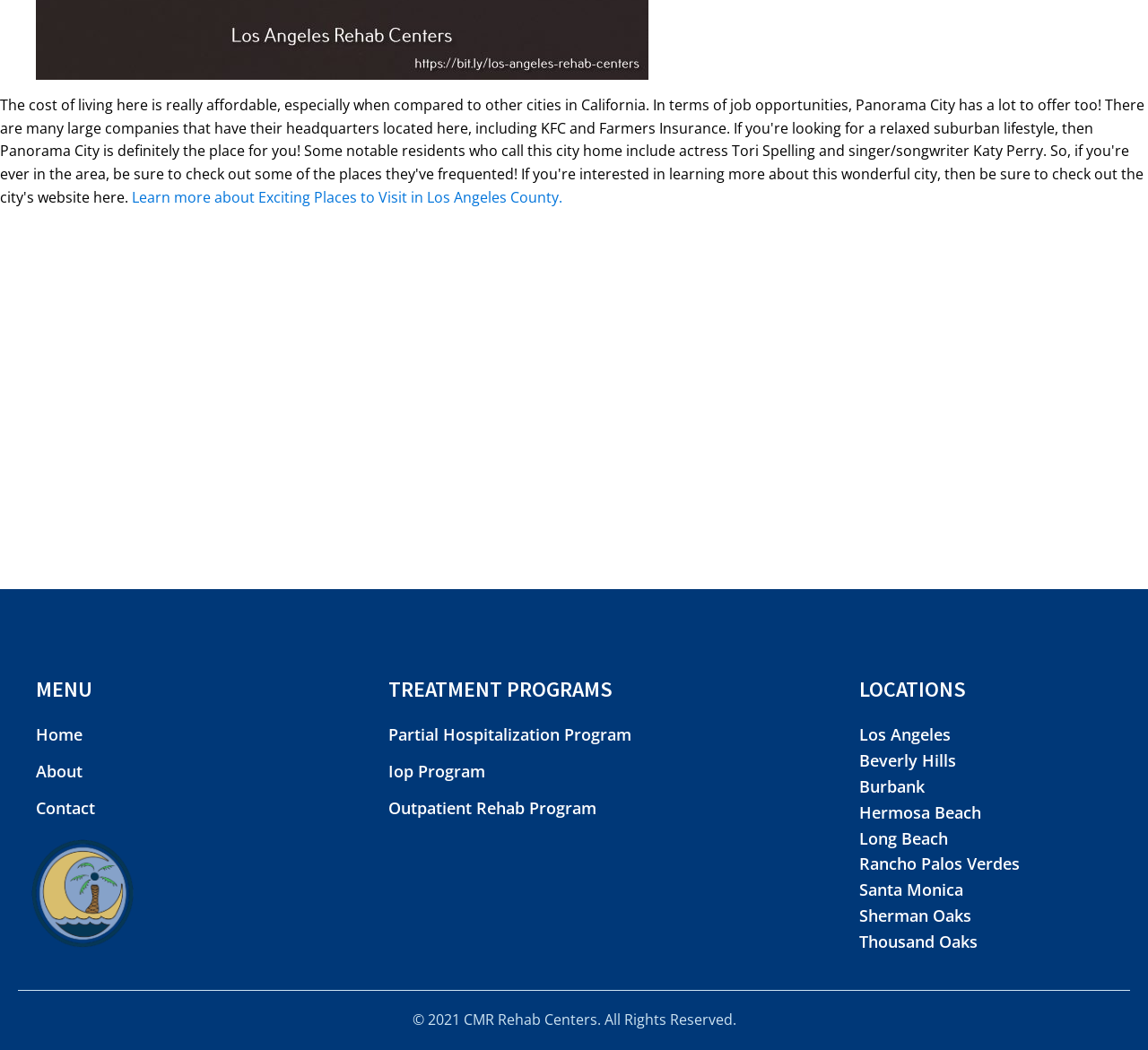Answer the following query concisely with a single word or phrase:
How many locations are listed on the webpage?

8